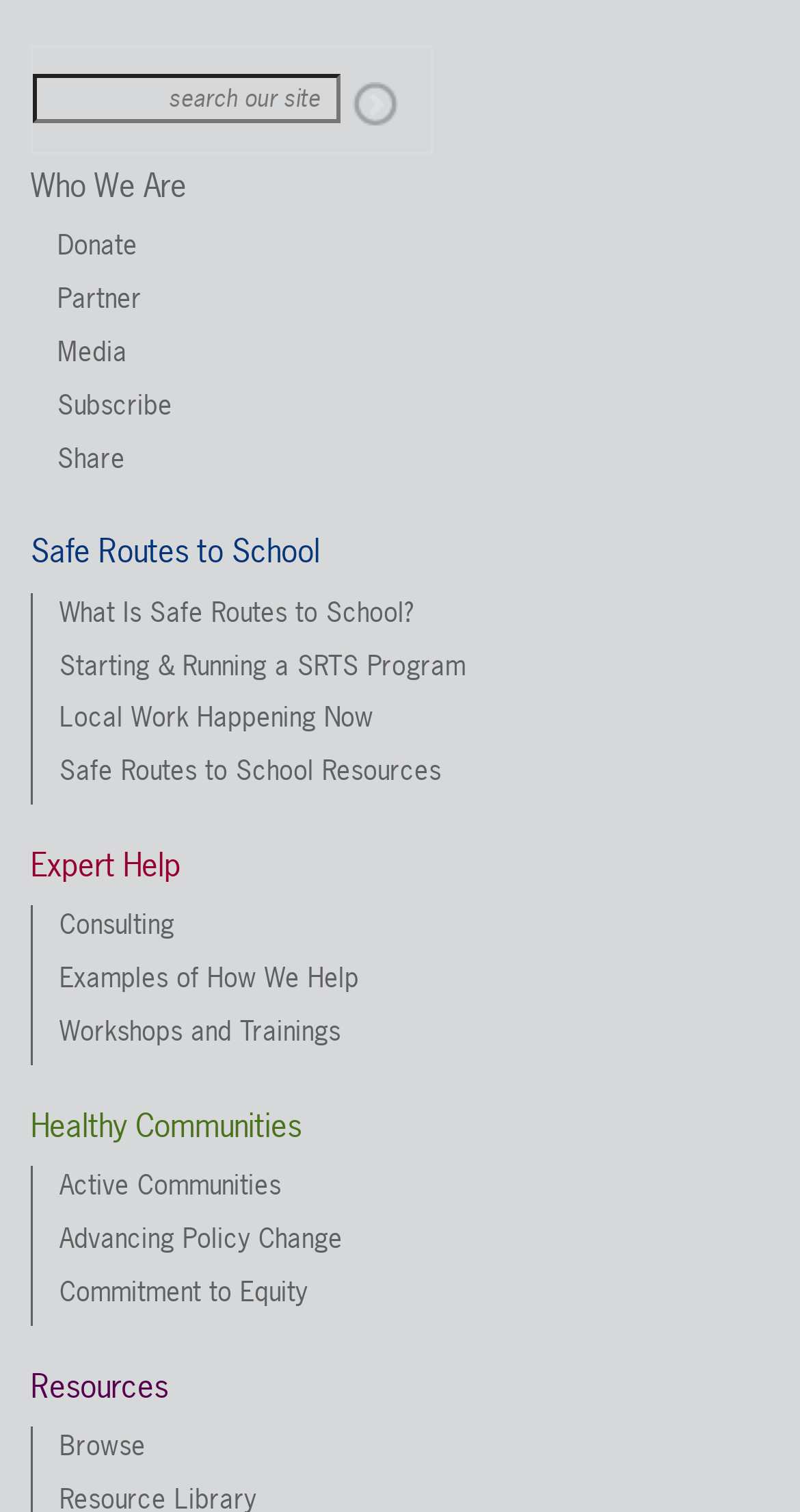Please determine the bounding box coordinates for the UI element described as: "Expert Help".

[0.038, 0.558, 0.962, 0.589]